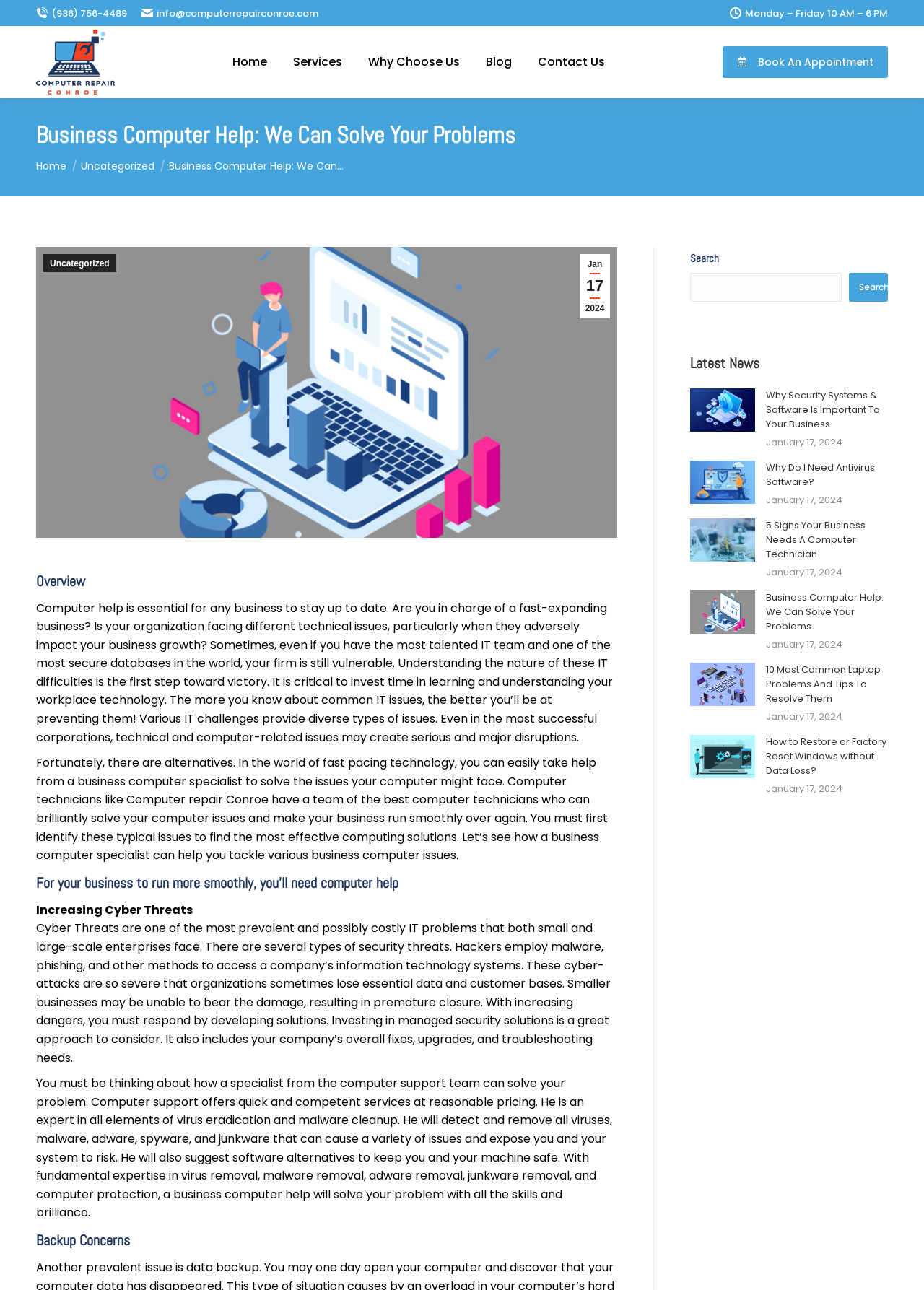Locate the bounding box coordinates of the element to click to perform the following action: 'Search for something'. The coordinates should be given as four float values between 0 and 1, in the form of [left, top, right, bottom].

[0.747, 0.211, 0.911, 0.234]